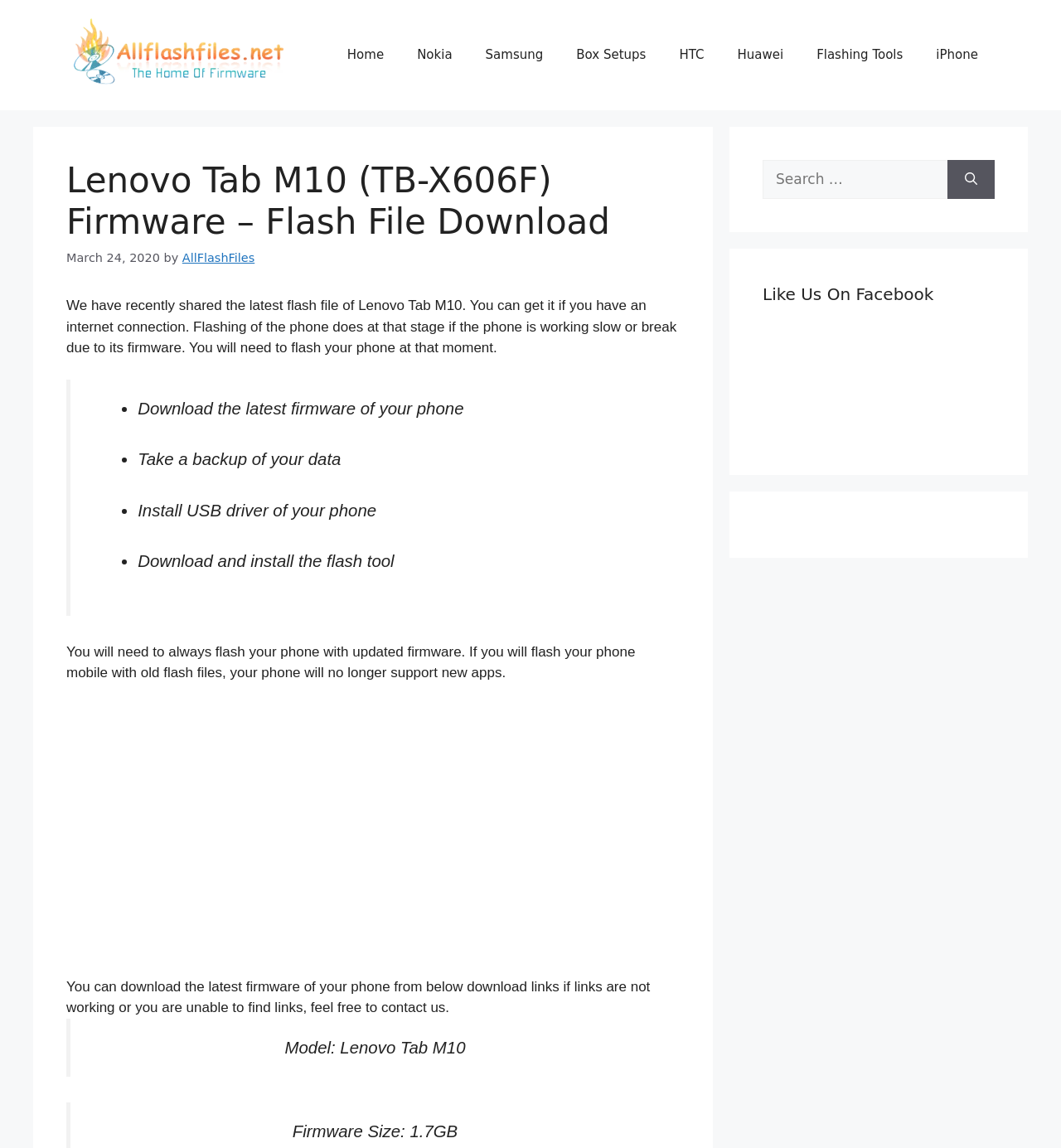Find the coordinates for the bounding box of the element with this description: "Flashing Tools".

[0.754, 0.026, 0.867, 0.069]